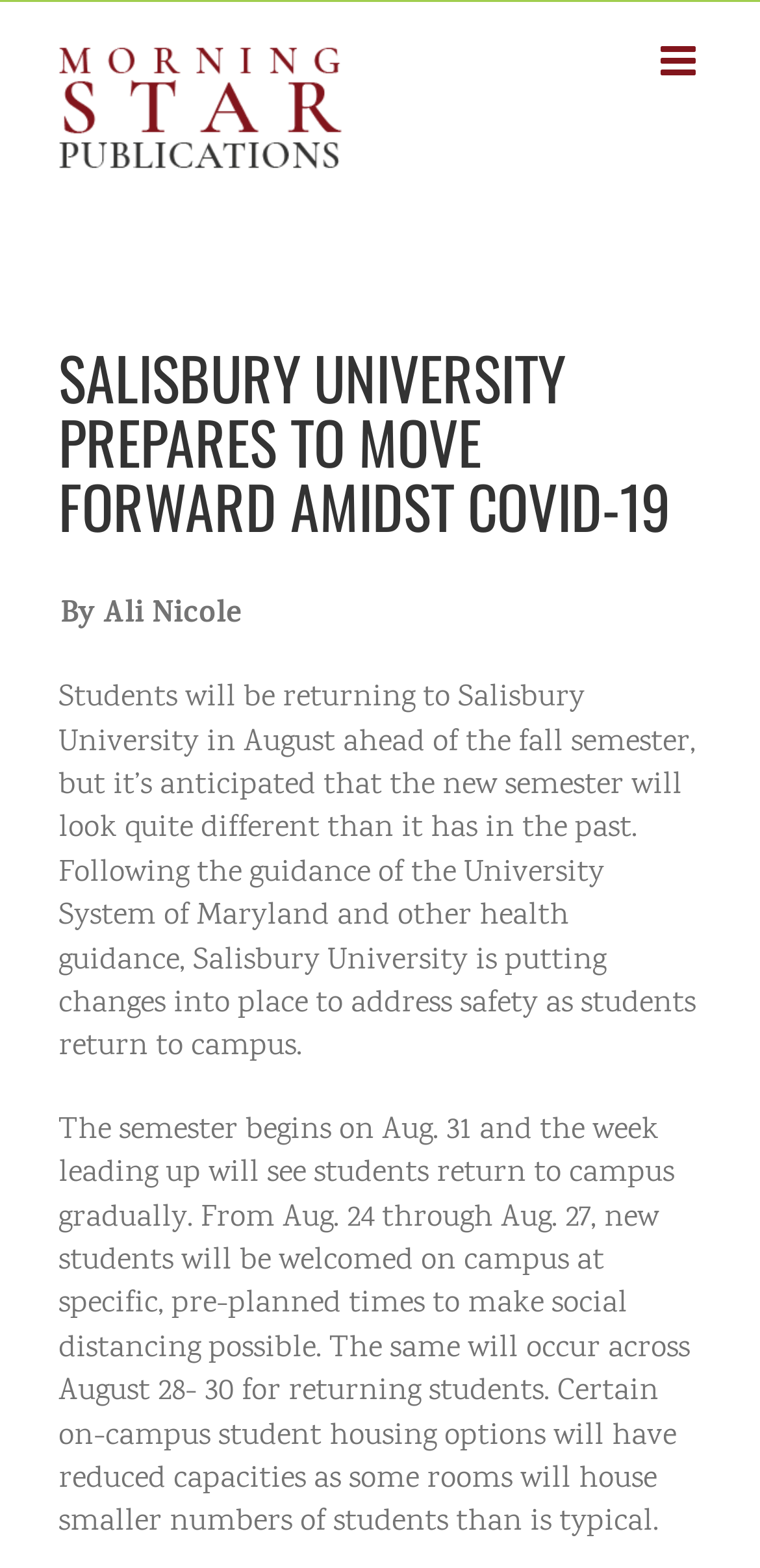Please reply to the following question with a single word or a short phrase:
Who wrote the article?

Ali Nicole